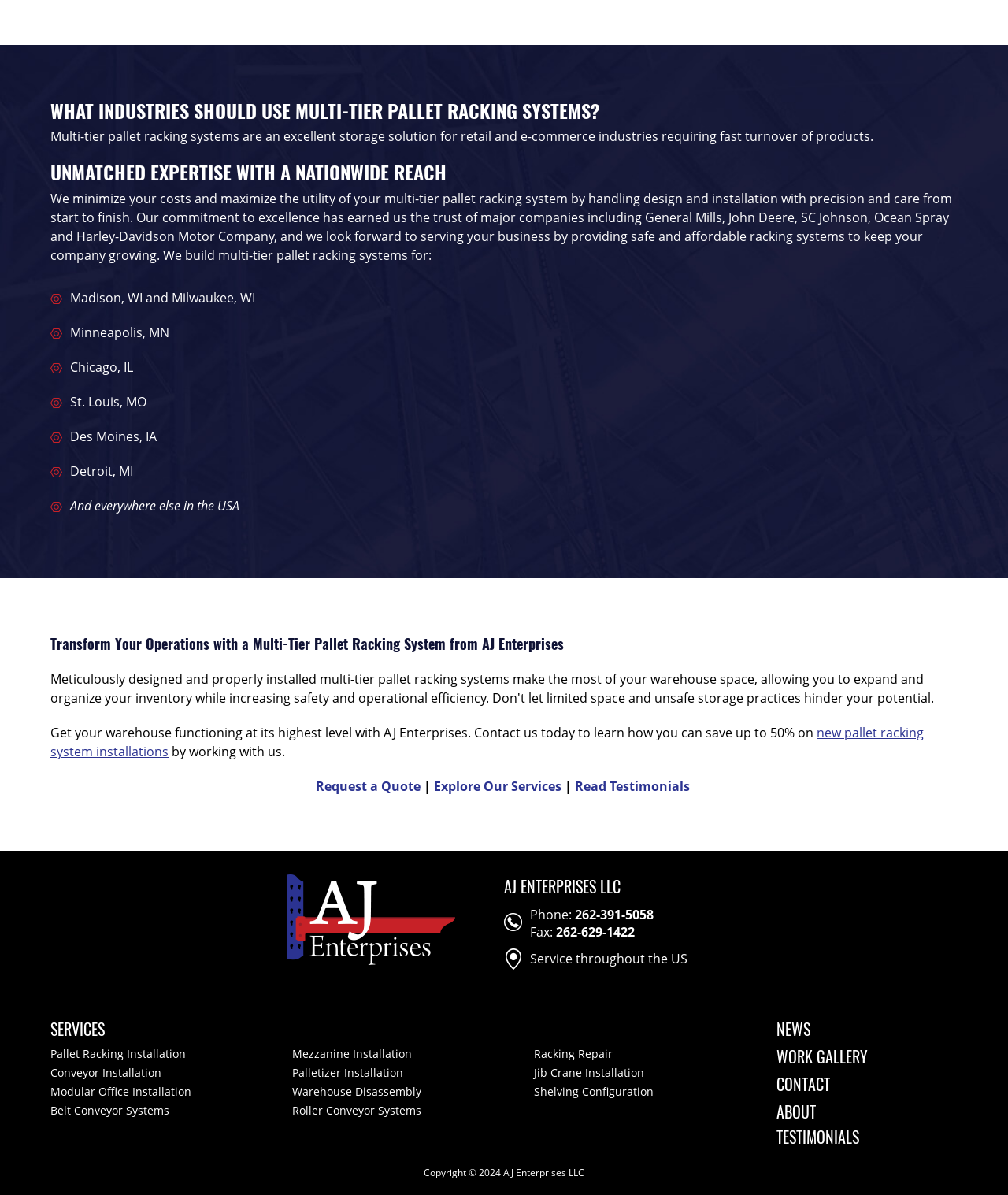Predict the bounding box for the UI component with the following description: "Read Testimonials".

[0.57, 0.651, 0.684, 0.665]